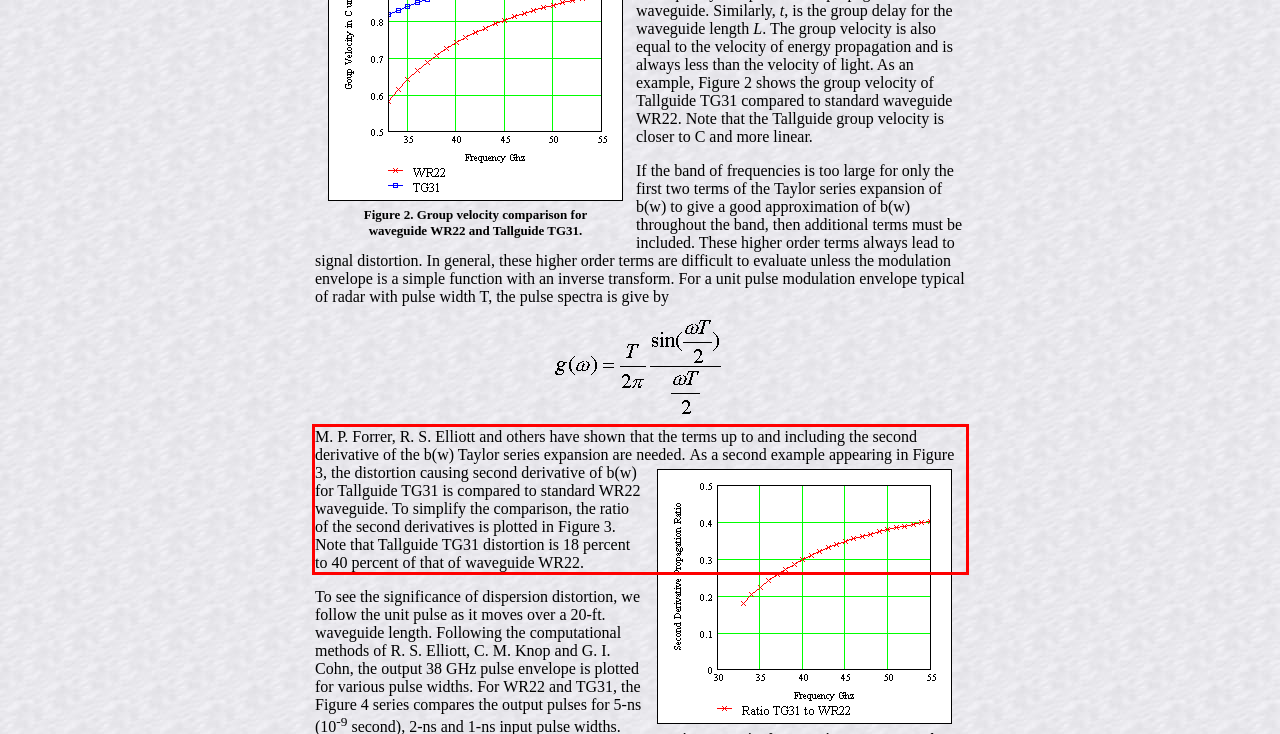Analyze the red bounding box in the provided webpage screenshot and generate the text content contained within.

M. P. Forrer, R. S. Elliott and others have shown that the terms up to and including the second derivative of the b(w) Taylor series expansion are needed. Figure 3. Ratio of propagation constant second derivatives for Tallguide TG31 to waveguide WR22 = b''(TG31)/b''(WR22). As a second example appearing in Figure 3, the distortion causing second derivative of b(w) for Tallguide TG31 is compared to standard WR22 waveguide. To simplify the comparison, the ratio of the second derivatives is plotted in Figure 3. Note that Tallguide TG31 distortion is 18 percent to 40 percent of that of waveguide WR22.